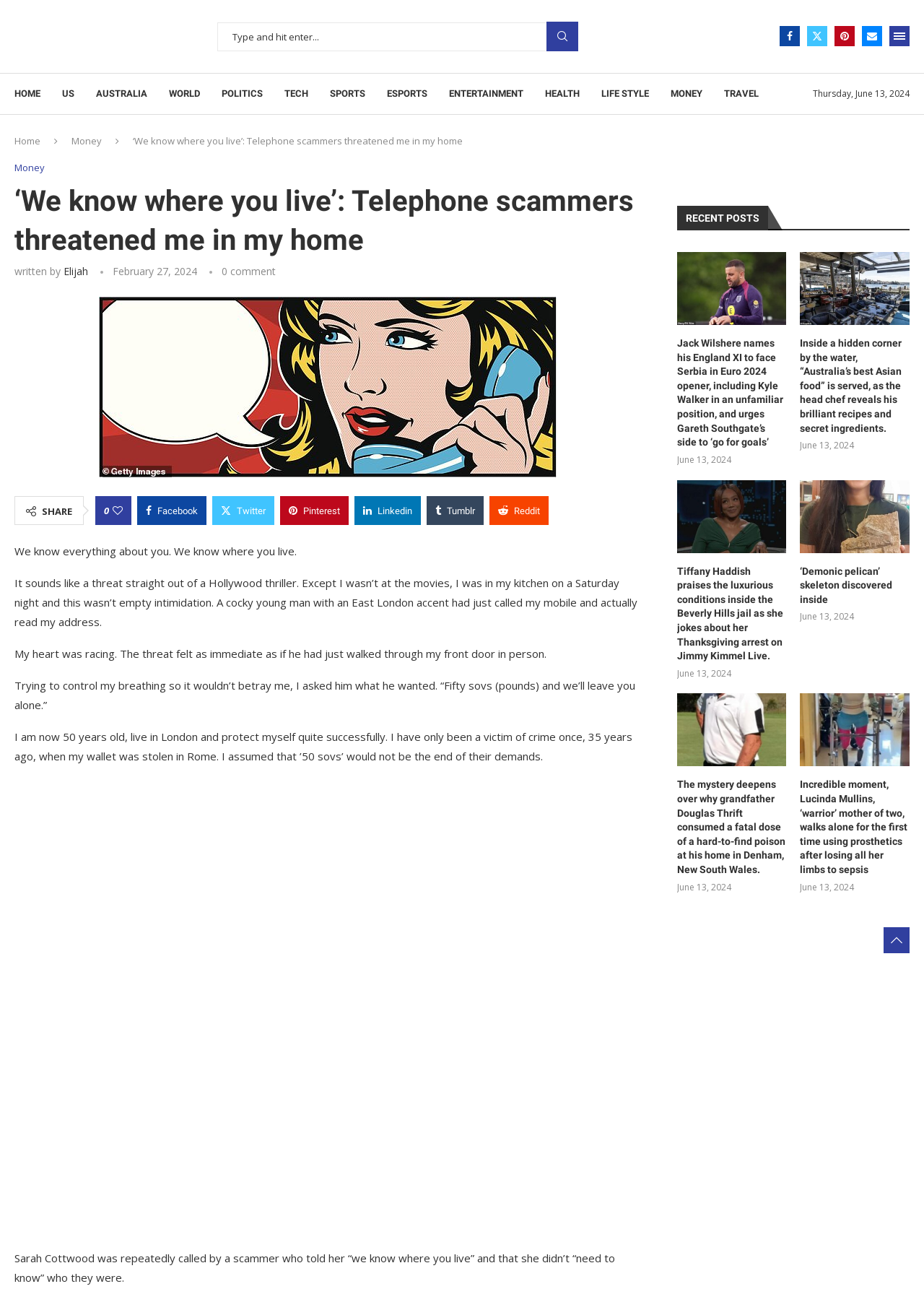Locate the bounding box coordinates for the element described below: "title="‘Demonic pelican’ skeleton discovered inside"". The coordinates must be four float values between 0 and 1, formatted as [left, top, right, bottom].

[0.866, 0.372, 0.984, 0.429]